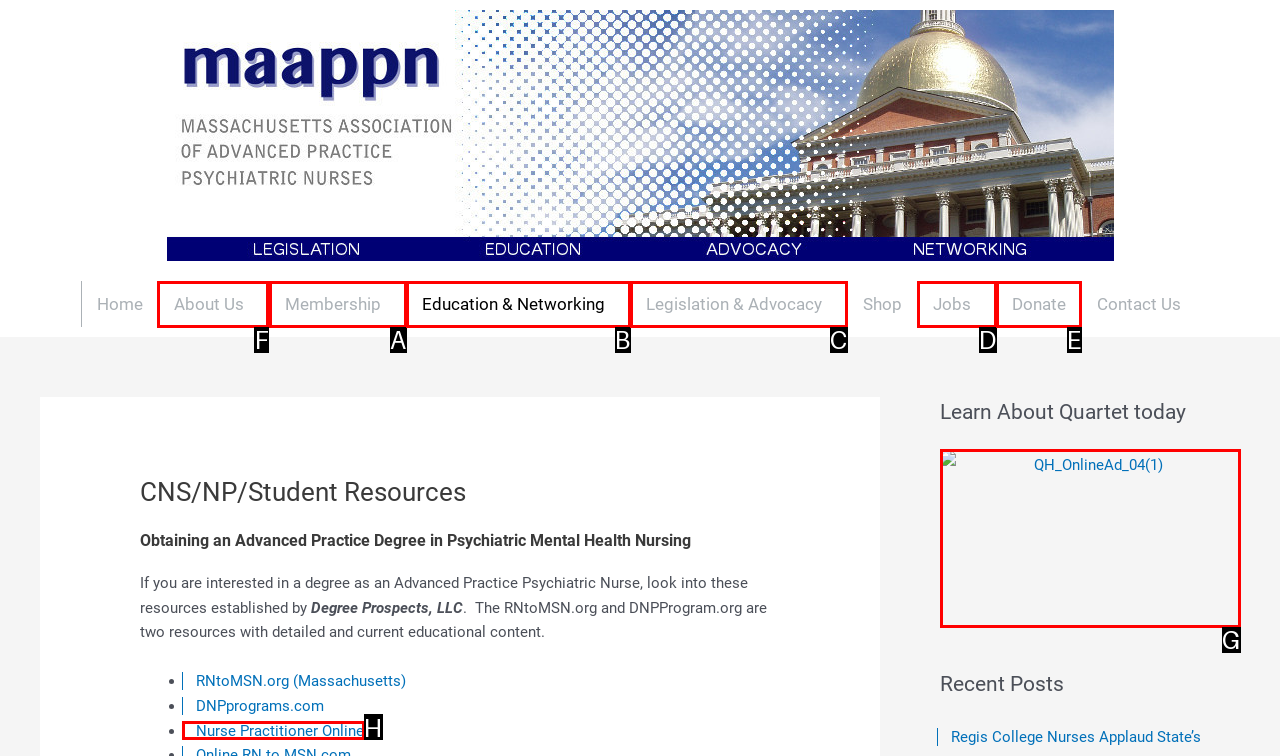Decide which letter you need to select to fulfill the task: Explore About Us
Answer with the letter that matches the correct option directly.

F